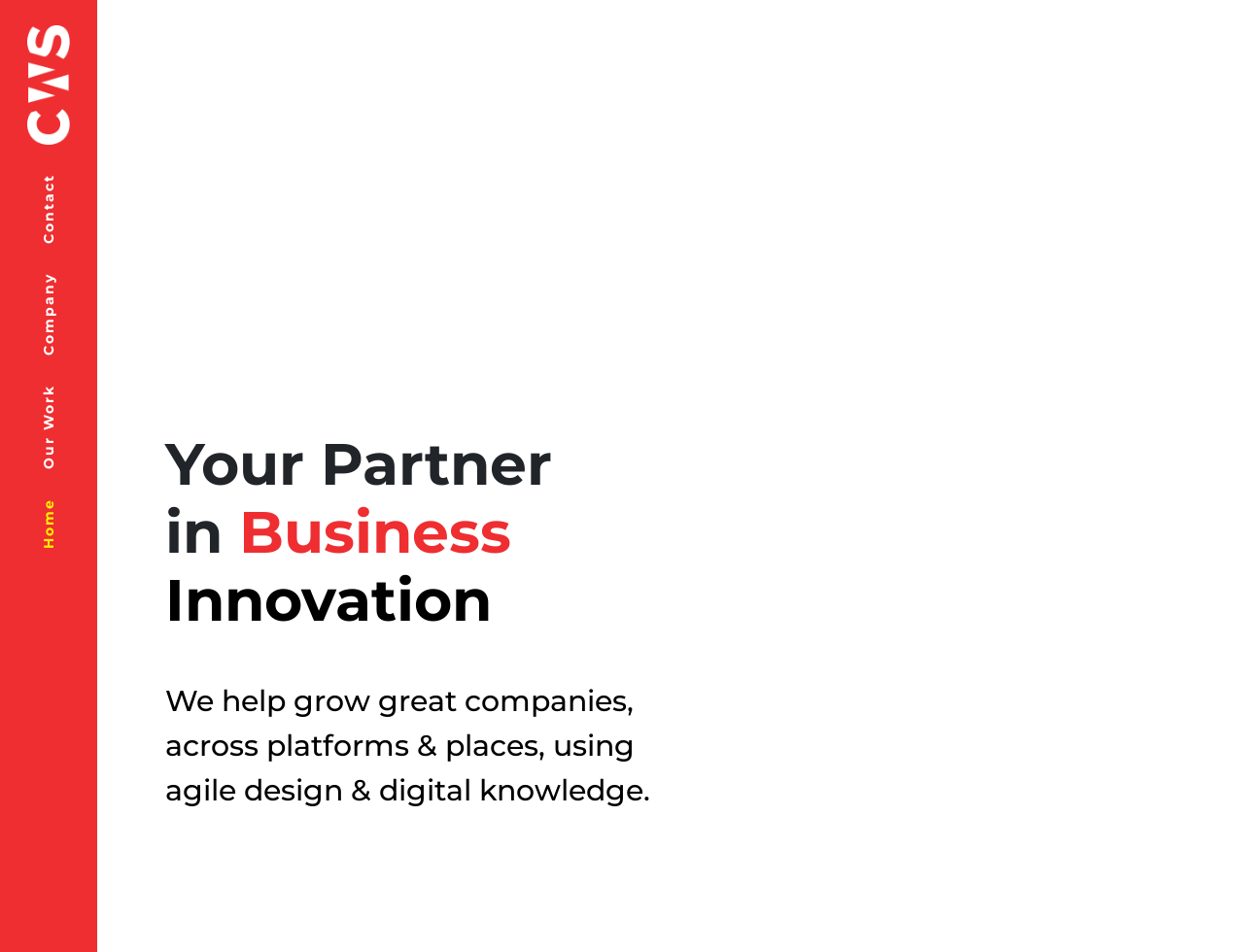What is the main service offered by this company?
Please ensure your answer to the question is detailed and covers all necessary aspects.

Based on the webpage, I can see that the company is a digital strategy, branding, and web design firm, and it specializes in digital transformation for healthcare and luxury hospitality brands. Therefore, the main service offered by this company is web design and development.